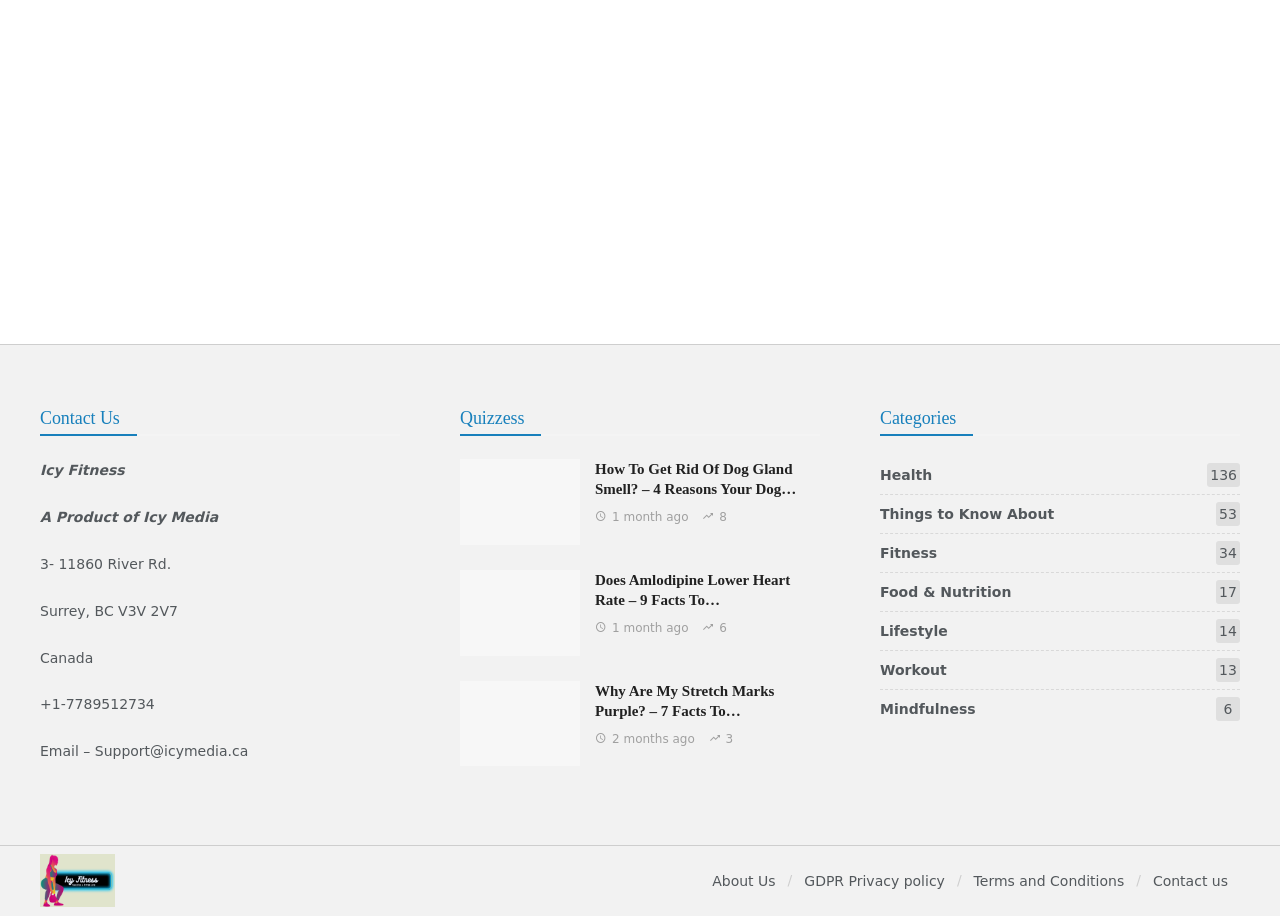What is the first suggested activity?
Carefully analyze the image and provide a detailed answer to the question.

The first suggested activity is 'Write a Journal' which is mentioned at the top of the webpage as a static text element with the ID 1129.